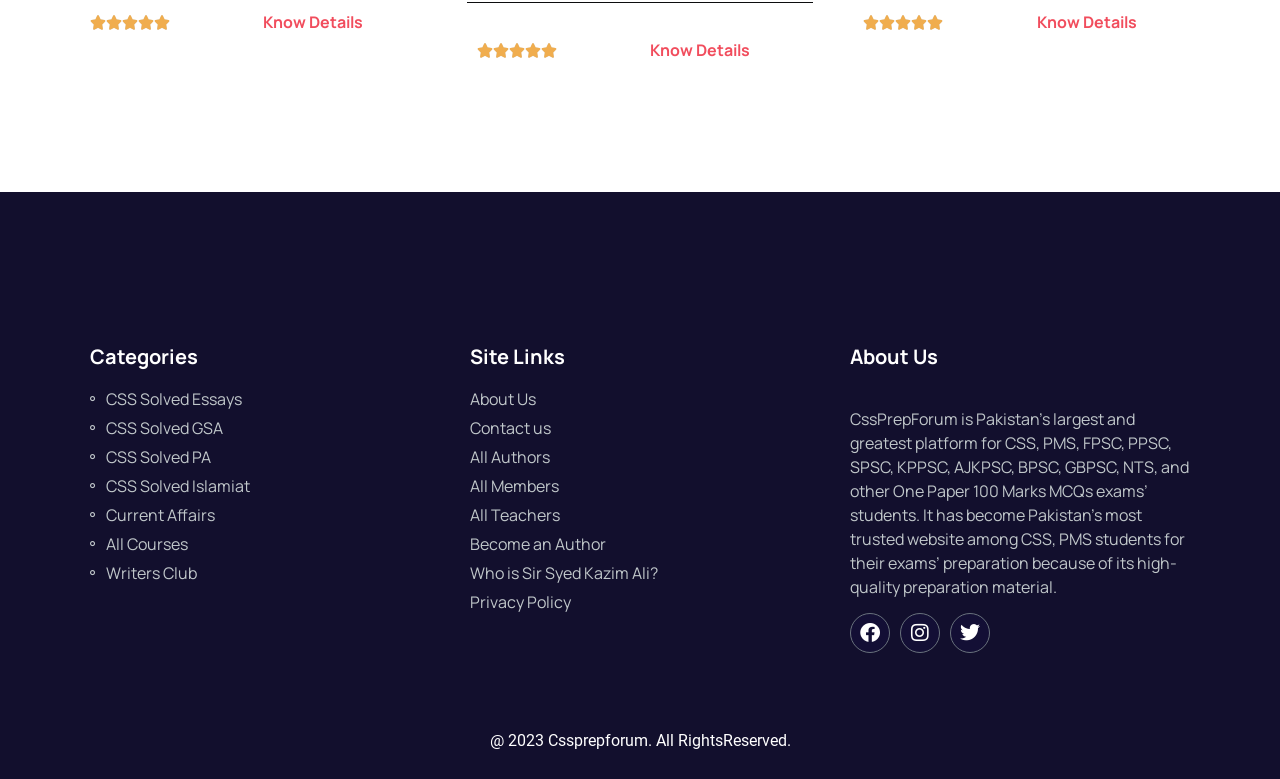Using the details from the image, please elaborate on the following question: What categories are available on the website?

The categories can be found in the links under the 'Categories' heading, which includes 'CSS Solved Essays', 'CSS Solved GSA', 'CSS Solved PA', 'CSS Solved Islamiat', 'Current Affairs', and 'All Courses'.